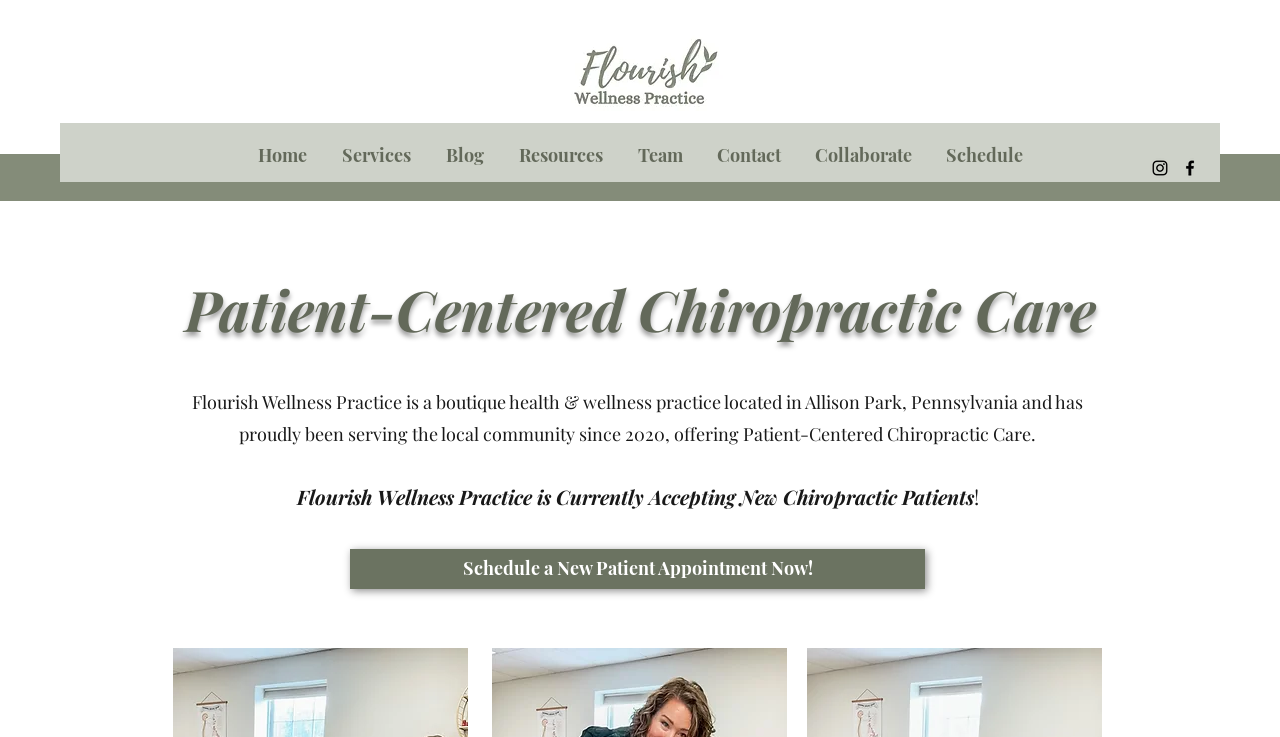Based on the element description Collaborate, identify the bounding box coordinates for the UI element. The coordinates should be in the format (top-left x, top-left y, bottom-right x, bottom-right y) and within the 0 to 1 range.

[0.623, 0.19, 0.726, 0.231]